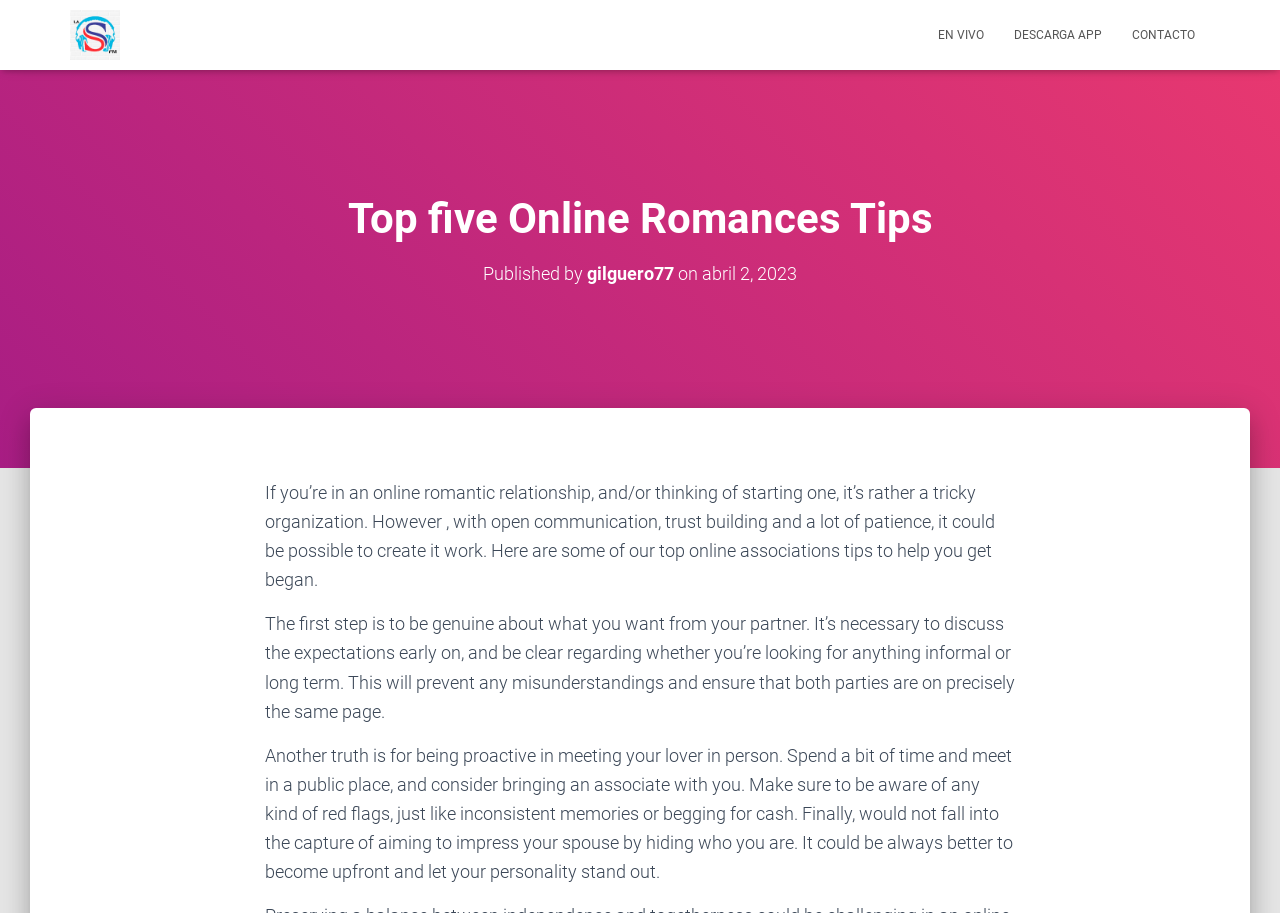Kindly respond to the following question with a single word or a brief phrase: 
What is the author of the article?

gilguero77